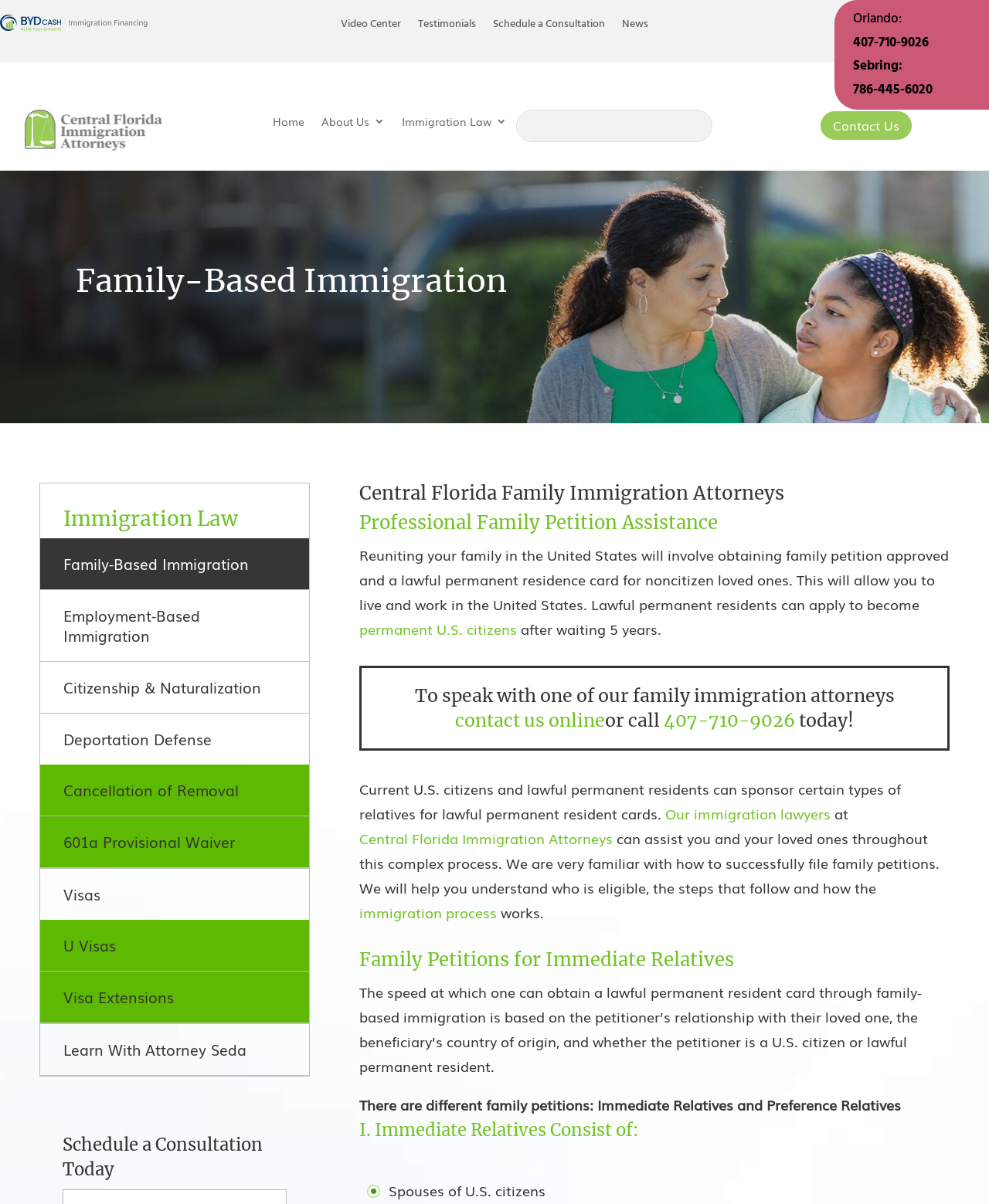Determine the main text heading of the webpage and provide its content.

Central Florida Family Immigration Attorneys